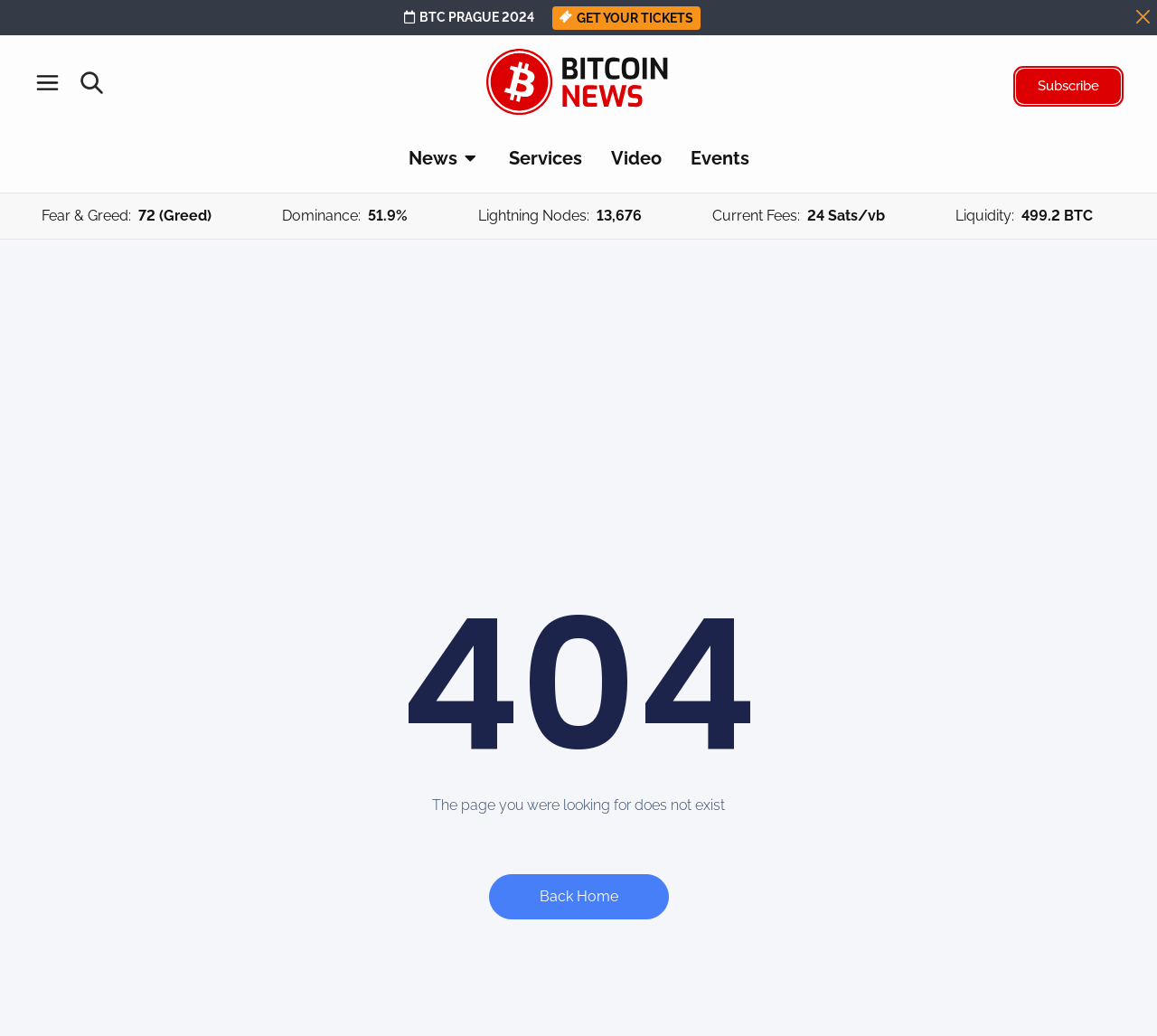Please determine the bounding box coordinates of the section I need to click to accomplish this instruction: "Subscribe to the newsletter".

[0.878, 0.066, 0.969, 0.1]